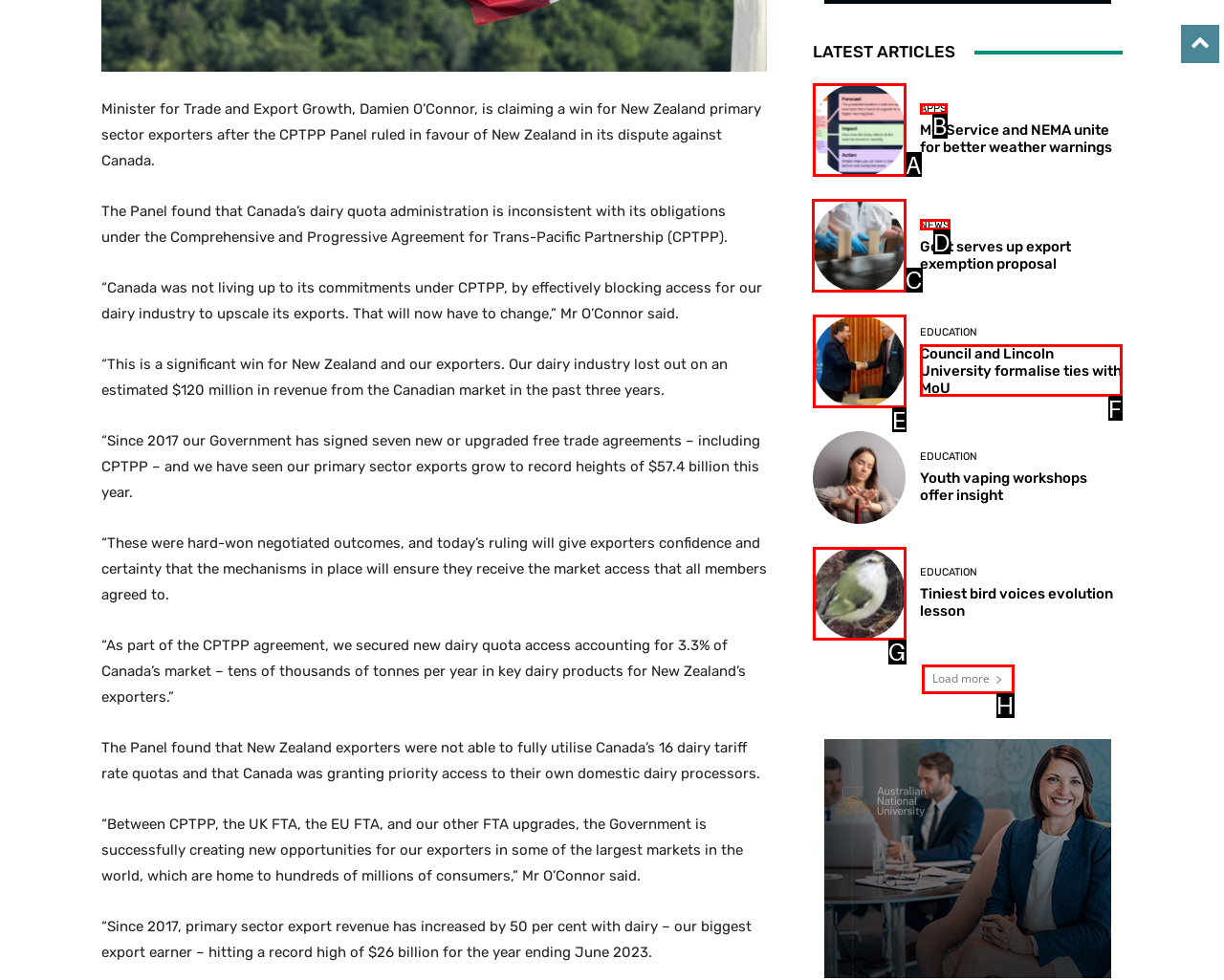Select the letter of the option that should be clicked to achieve the specified task: Click on 'Govt serves up export exemption proposal'. Respond with just the letter.

C